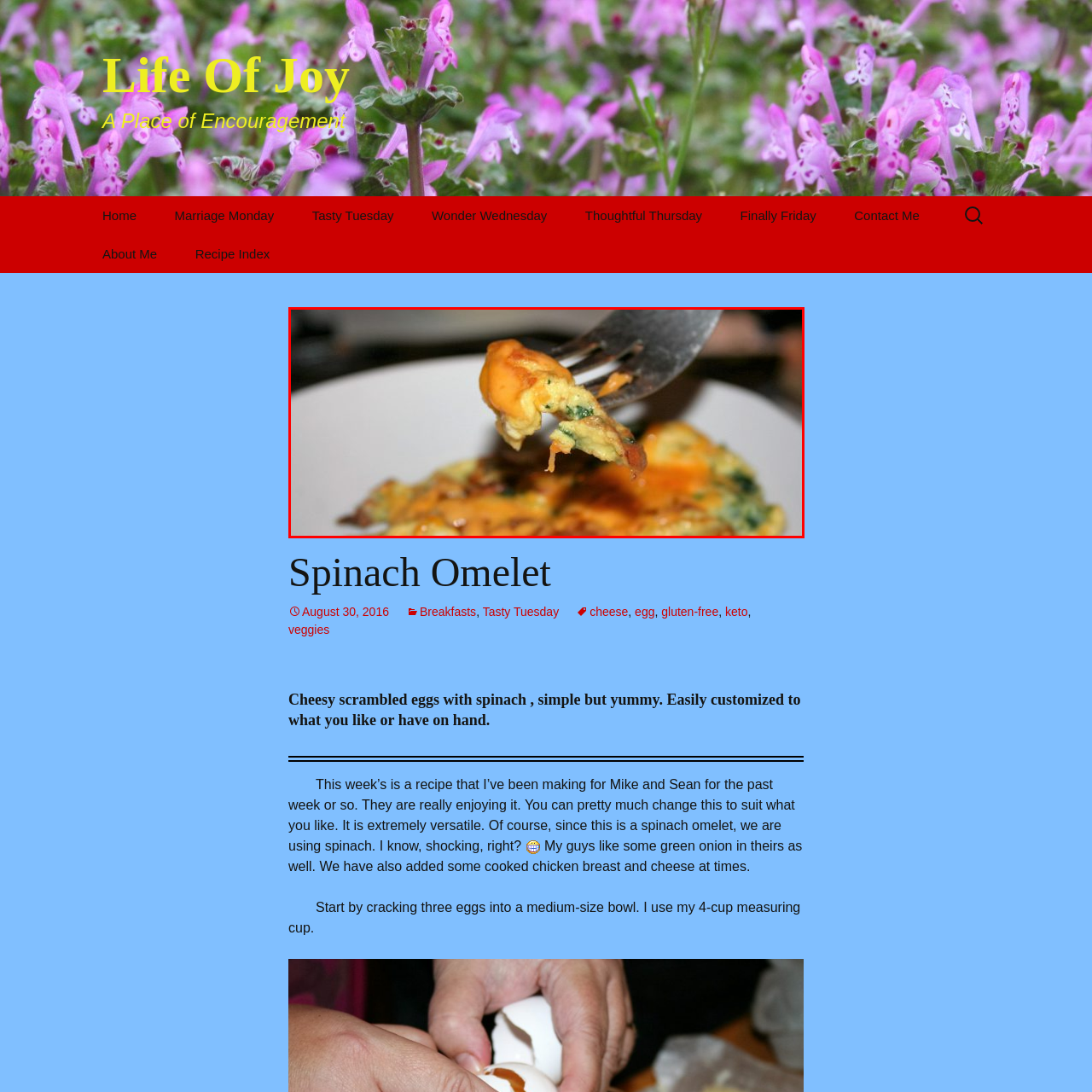Look closely at the image within the red-bordered box and thoroughly answer the question below, using details from the image: What is the color of the plate?

The caption states 'The white plate sets a simple, elegant backdrop', explicitly describing the color of the plate.